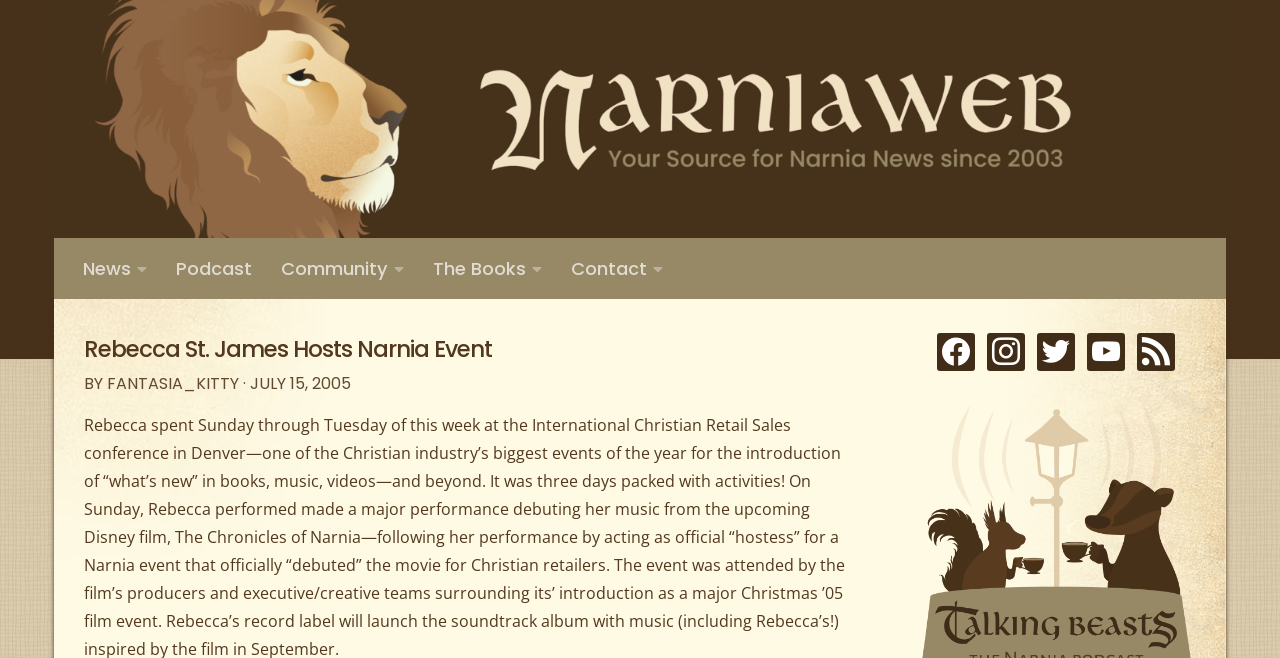Please locate and generate the primary heading on this webpage.

Rebecca St. James Hosts Narnia Event